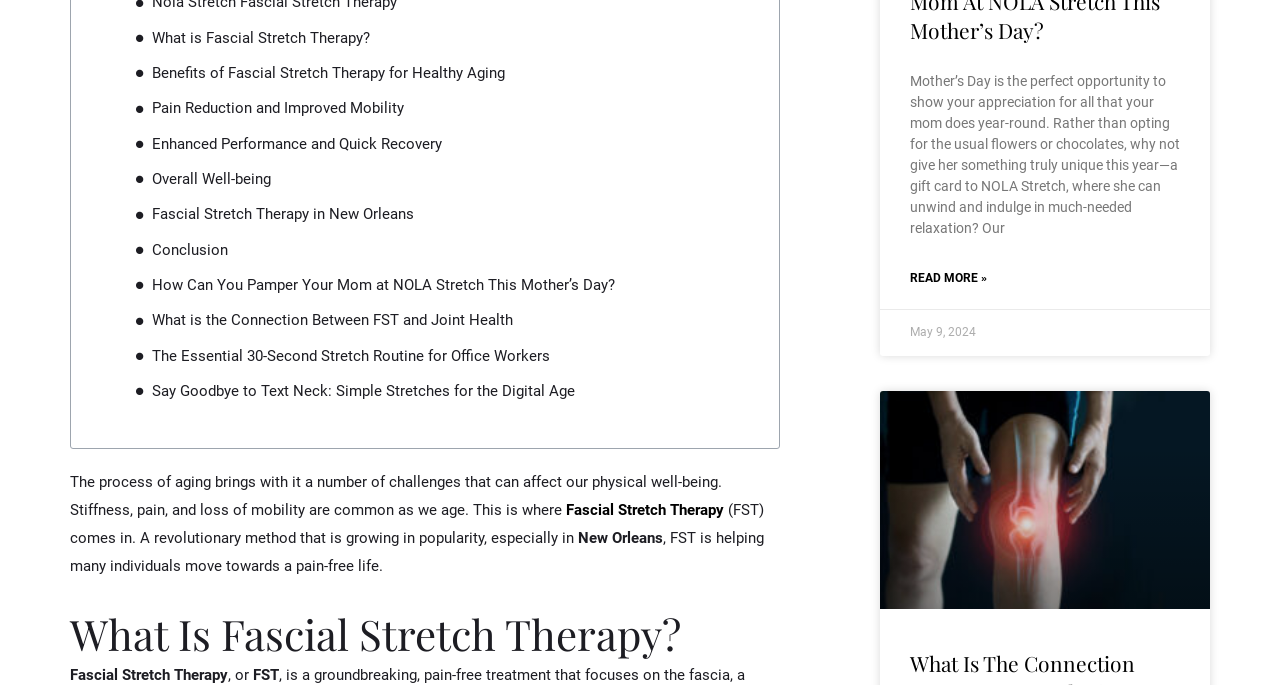Locate the bounding box coordinates of the UI element described by: "Conclusion". The bounding box coordinates should consist of four float numbers between 0 and 1, i.e., [left, top, right, bottom].

[0.119, 0.346, 0.178, 0.386]